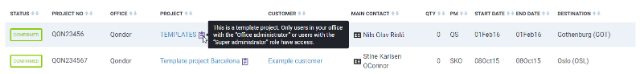Answer the question using only one word or a concise phrase: What is the label color of a template project?

Green